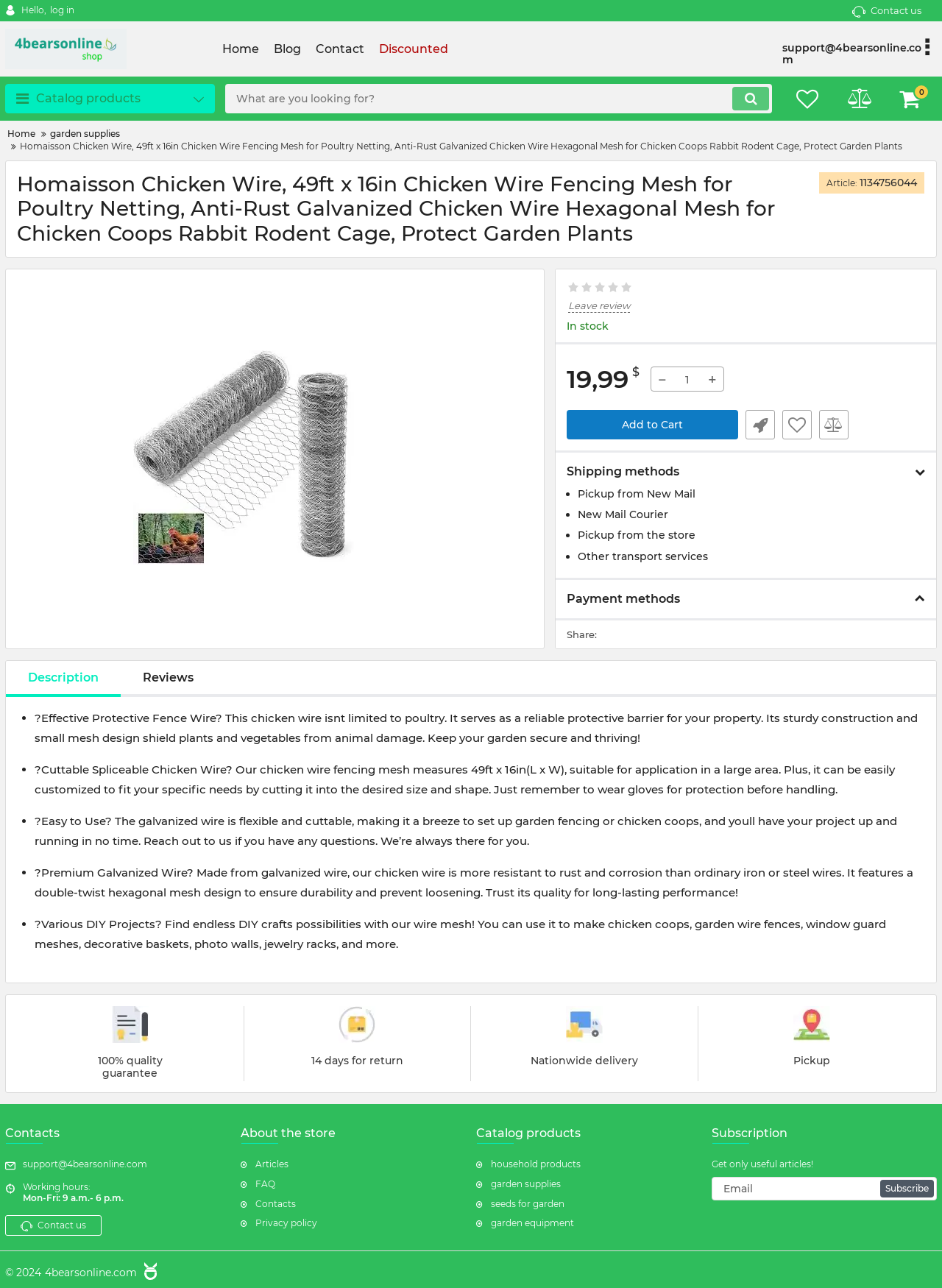Please mark the clickable region by giving the bounding box coordinates needed to complete this instruction: "contact us".

[0.896, 0.001, 0.987, 0.015]